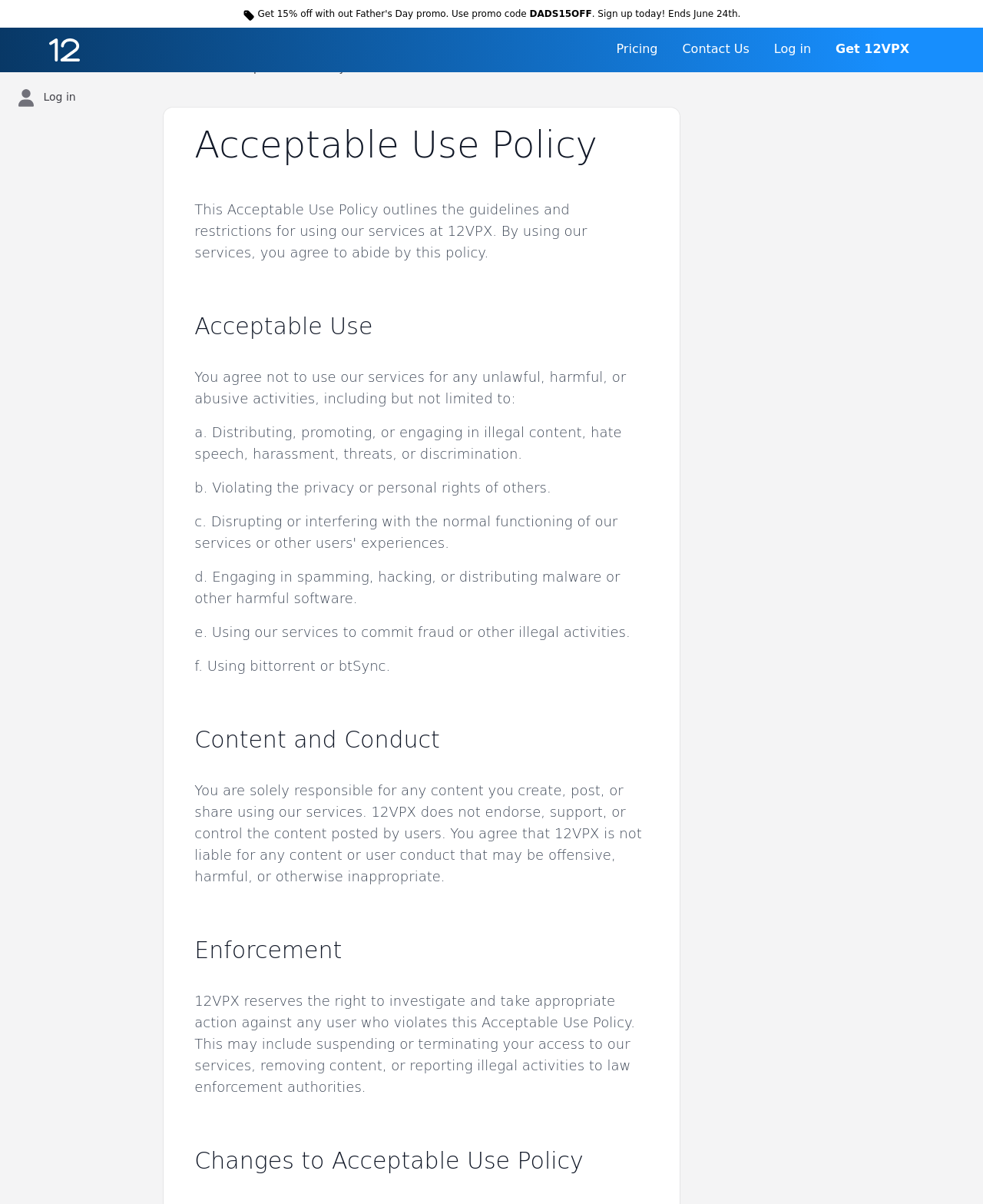What is the promo code for Father's Day?
Please provide a single word or phrase answer based on the image.

DADS15OFF